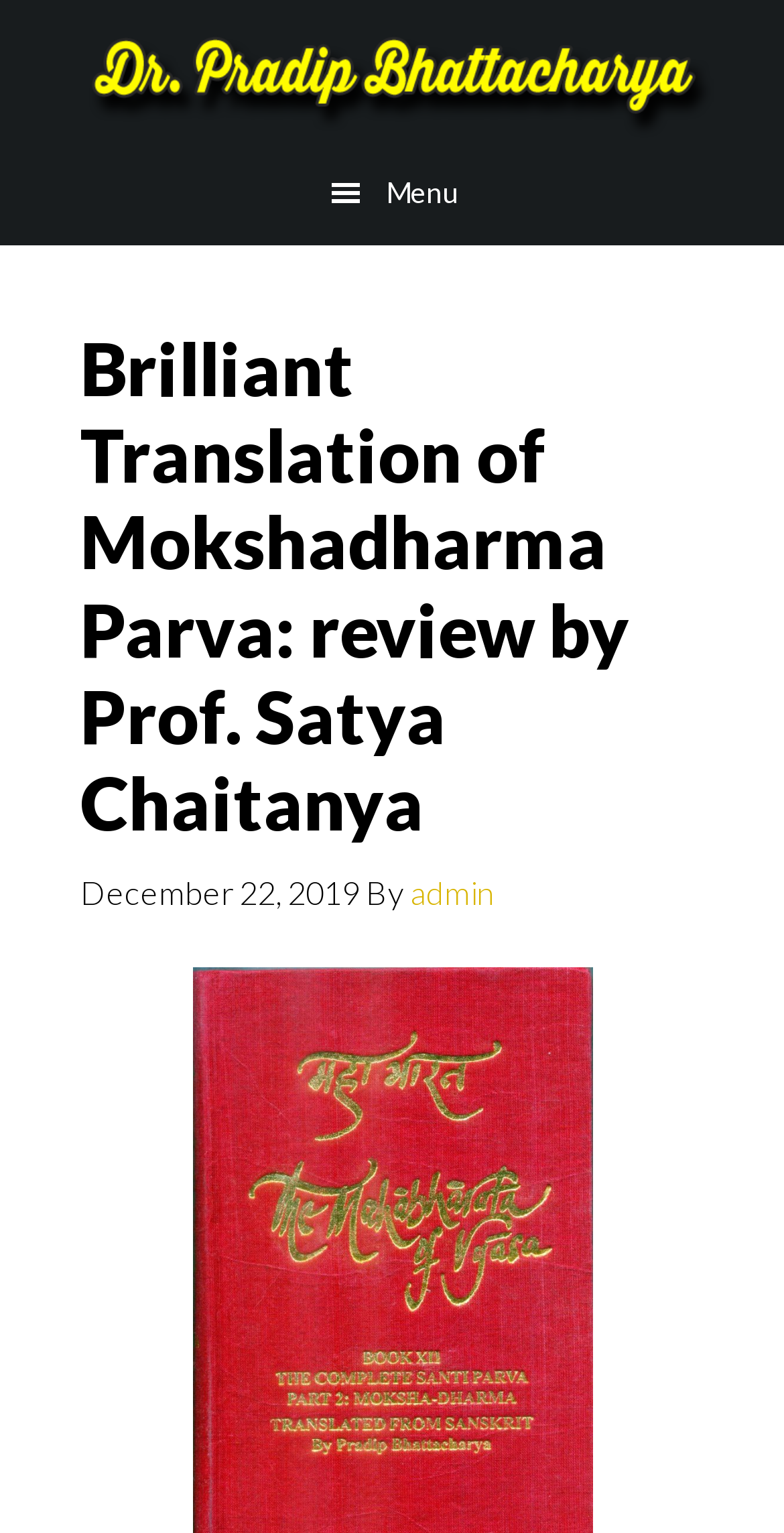Predict the bounding box of the UI element based on the description: "Pradip Bhattacharya". The coordinates should be four float numbers between 0 and 1, formatted as [left, top, right, bottom].

[0.0, 0.0, 1.0, 0.092]